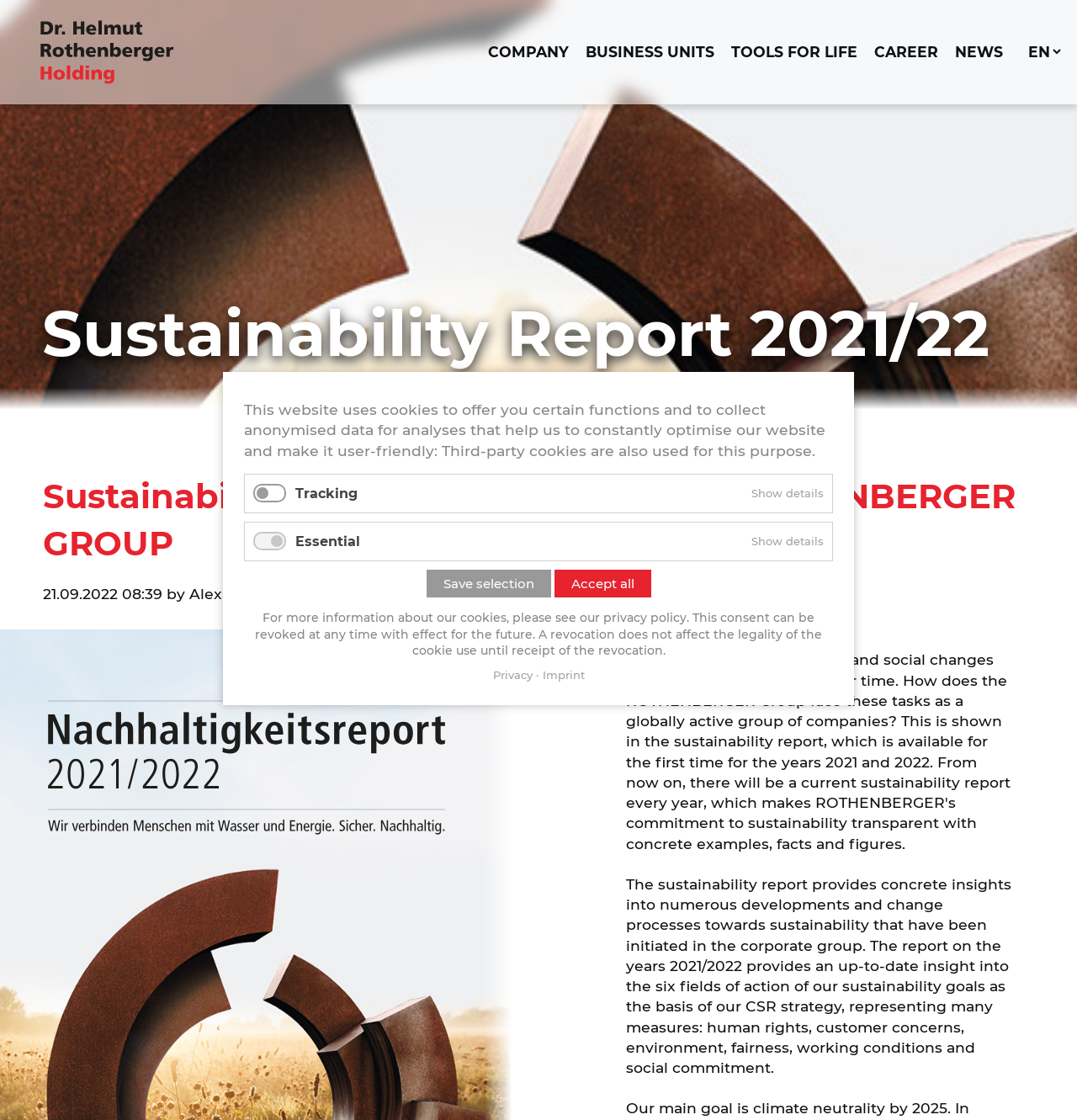Who is the author of the report?
Based on the image, please offer an in-depth response to the question.

The author of the report is mentioned as Alexandru Zettl, as indicated by the text 'by Alexandru Zettl' on the webpage.